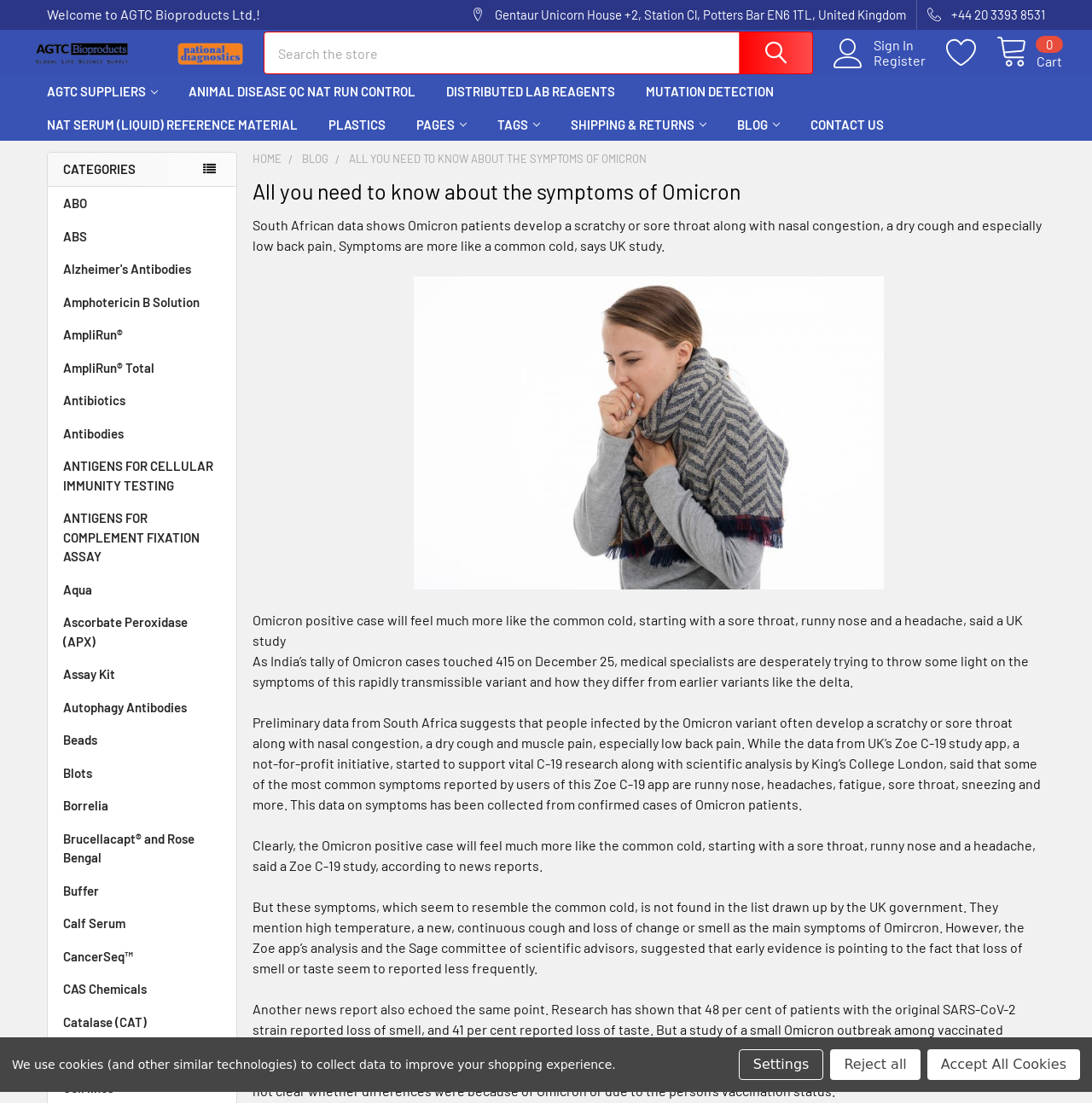Provide a brief response to the question below using a single word or phrase: 
What is the purpose of the 'Accept All Cookies' button?

To accept all cookies